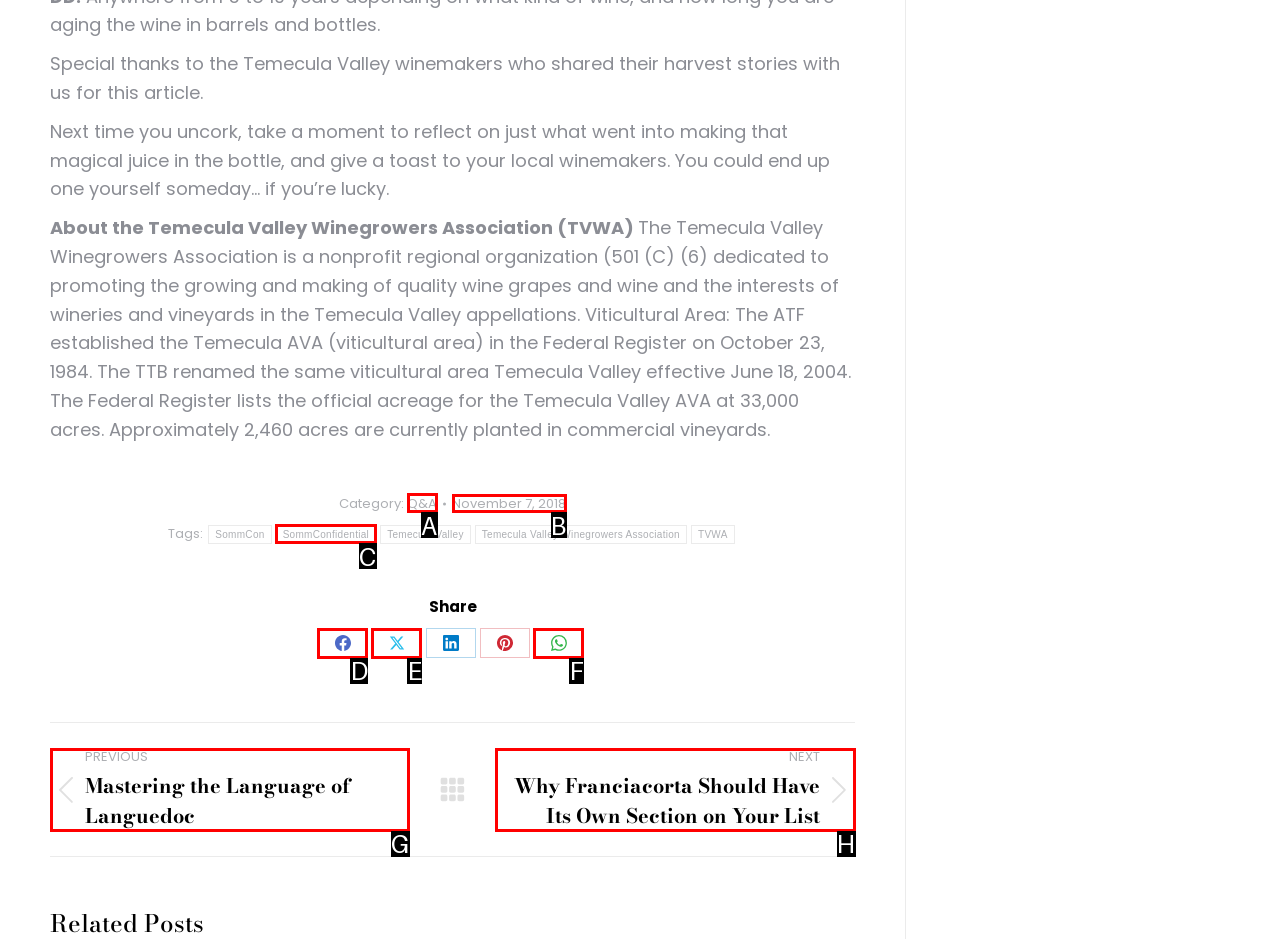Tell me which one HTML element best matches the description: Share on XShare on X Answer with the option's letter from the given choices directly.

E